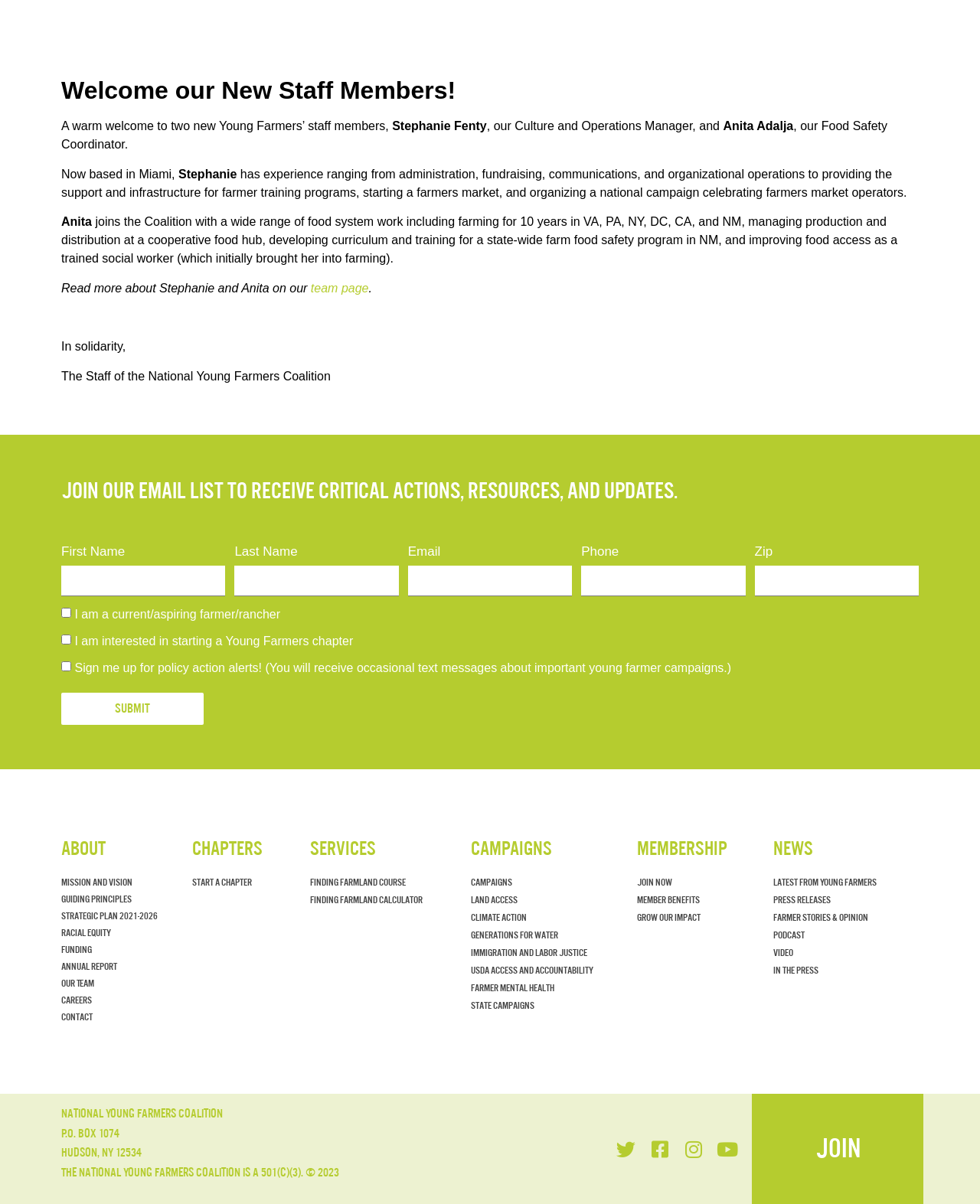Could you provide the bounding box coordinates for the portion of the screen to click to complete this instruction: "Learn about our mission and vision"?

[0.062, 0.726, 0.18, 0.739]